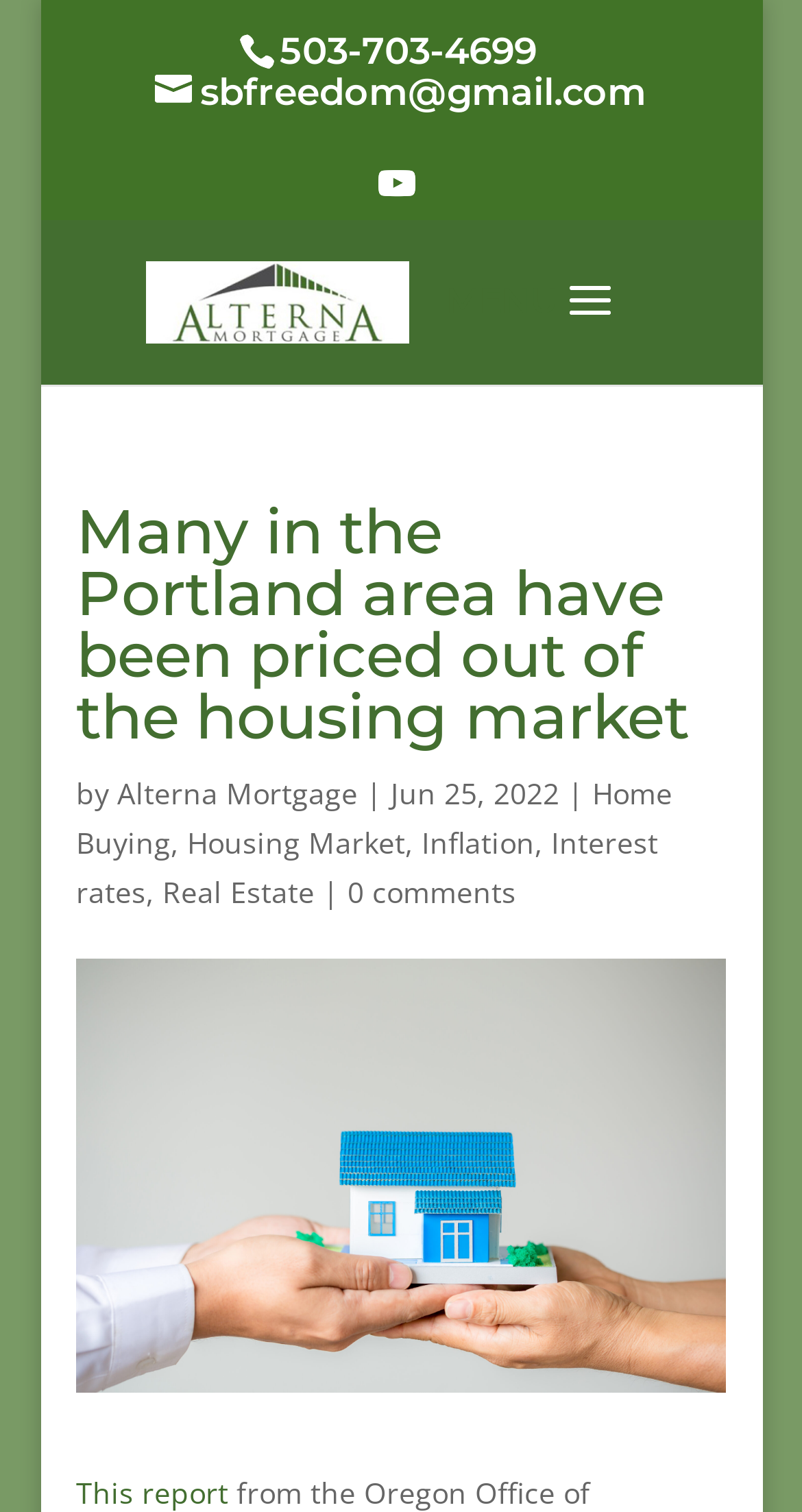Determine the bounding box coordinates of the region to click in order to accomplish the following instruction: "Visit Revo Uninstaller Pro for Windows". Provide the coordinates as four float numbers between 0 and 1, specifically [left, top, right, bottom].

None